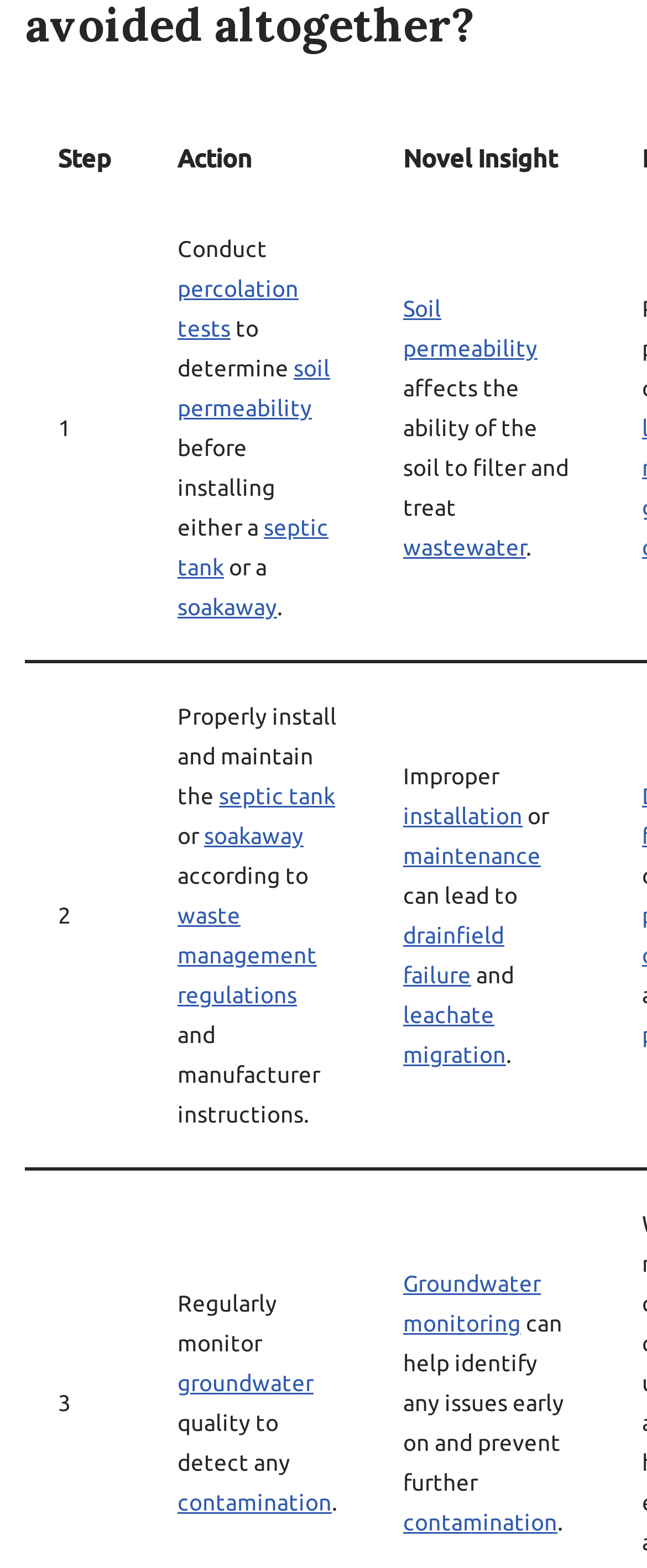Please provide a short answer using a single word or phrase for the question:
How many links are there in the webpage?

13